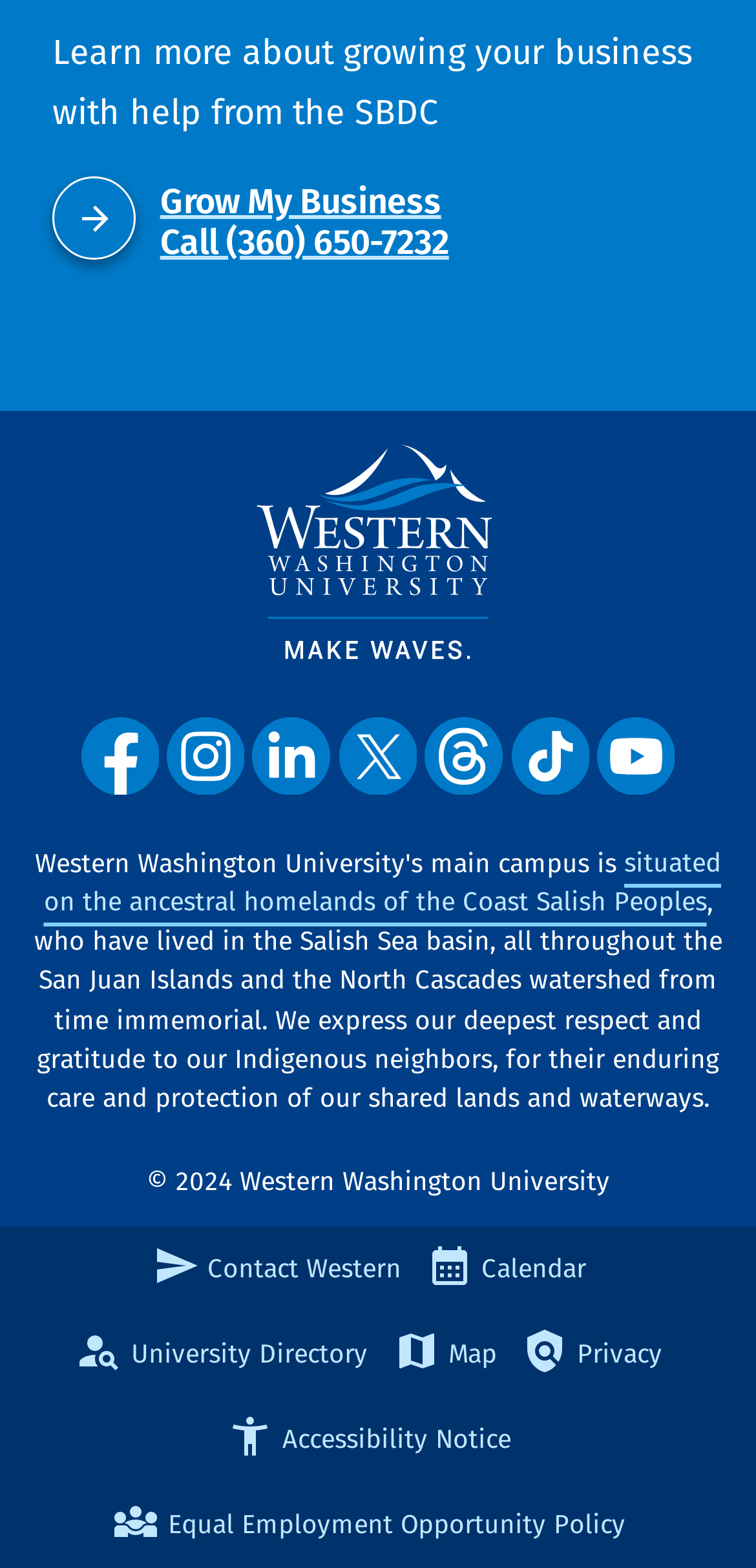Provide a short answer to the following question with just one word or phrase: What is the phone number to grow my business?

360 650-7232